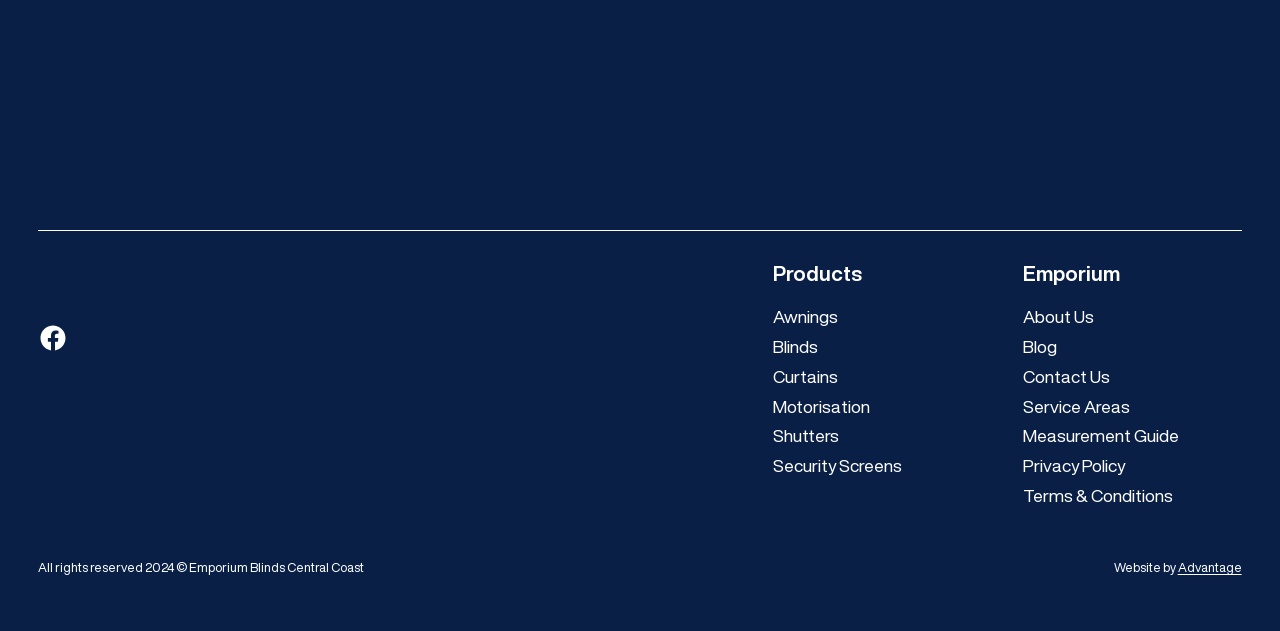Mark the bounding box of the element that matches the following description: "Facebook".

[0.03, 0.512, 0.053, 0.559]